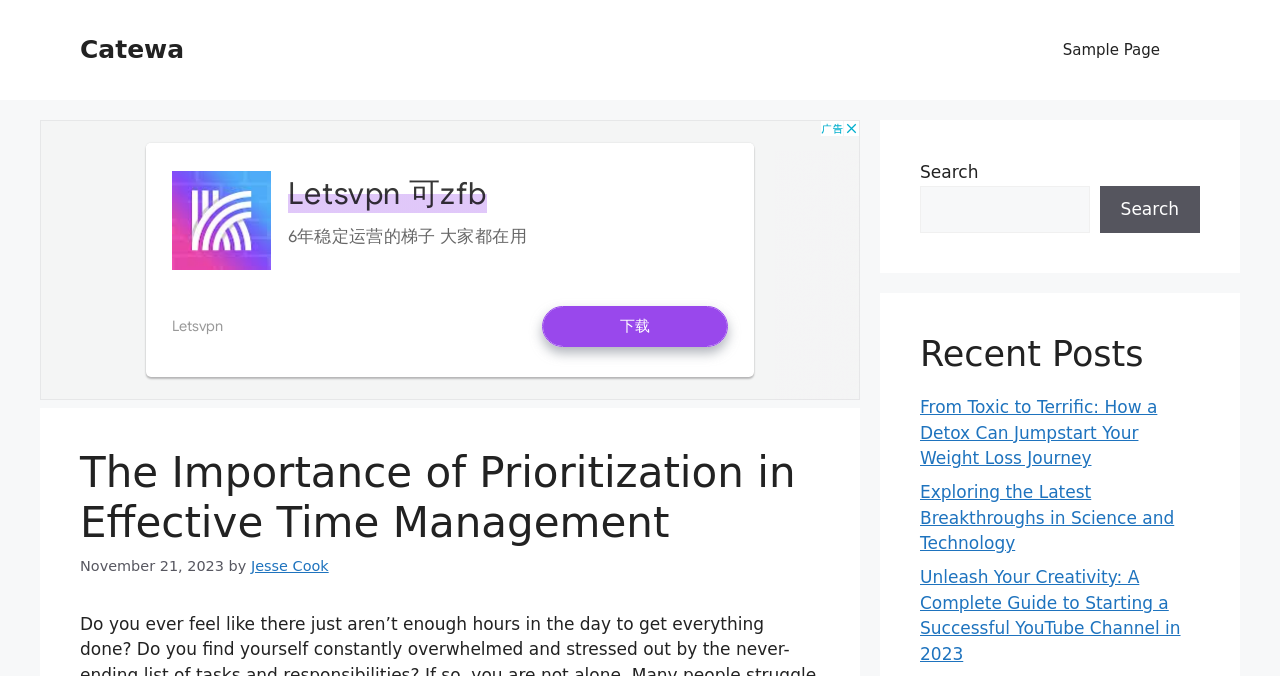What is the purpose of the search box?
Please provide a single word or phrase answer based on the image.

To search the website